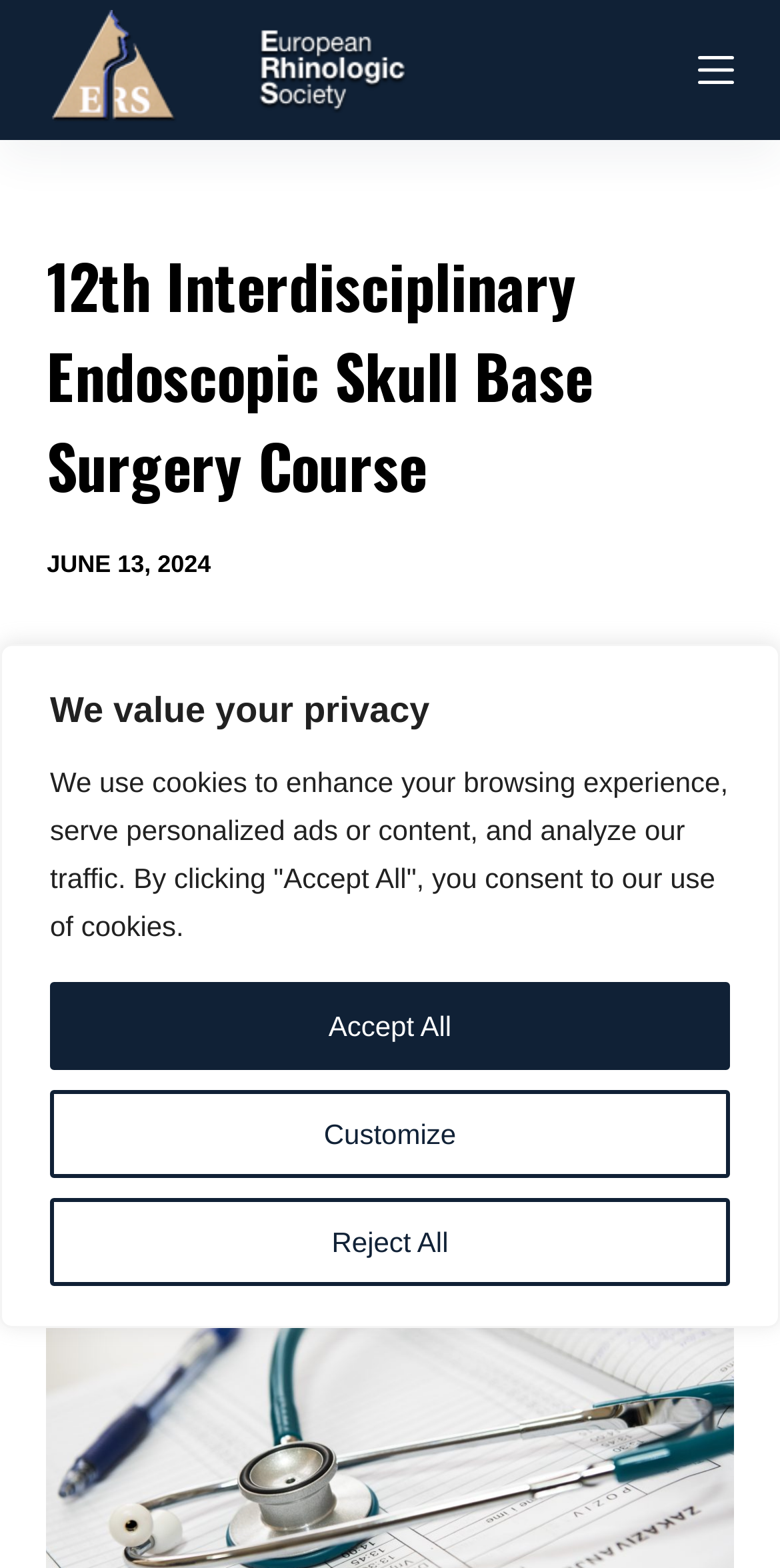What is the date of the event?
Craft a detailed and extensive response to the question.

I found the date of the event by looking at the time element on the webpage, which is located below the main heading. The time element contains the text 'JUNE 13, 2024'.